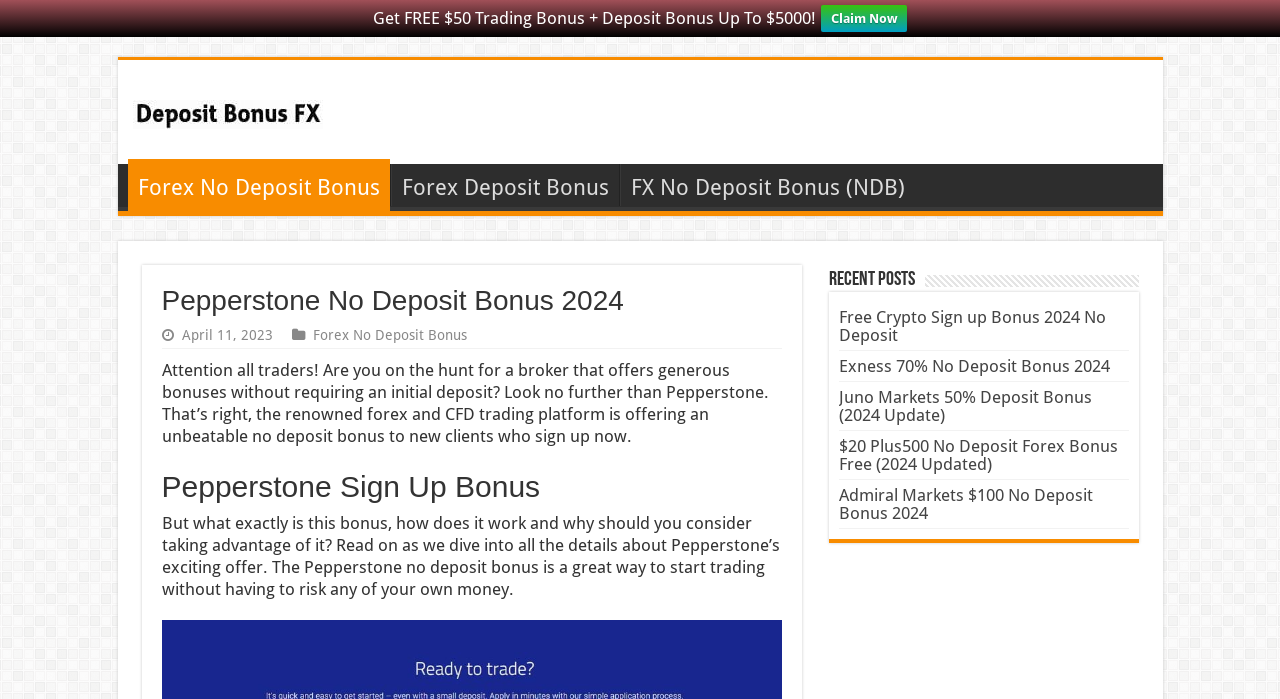How many recent posts are listed on the webpage?
Please look at the screenshot and answer using one word or phrase.

5